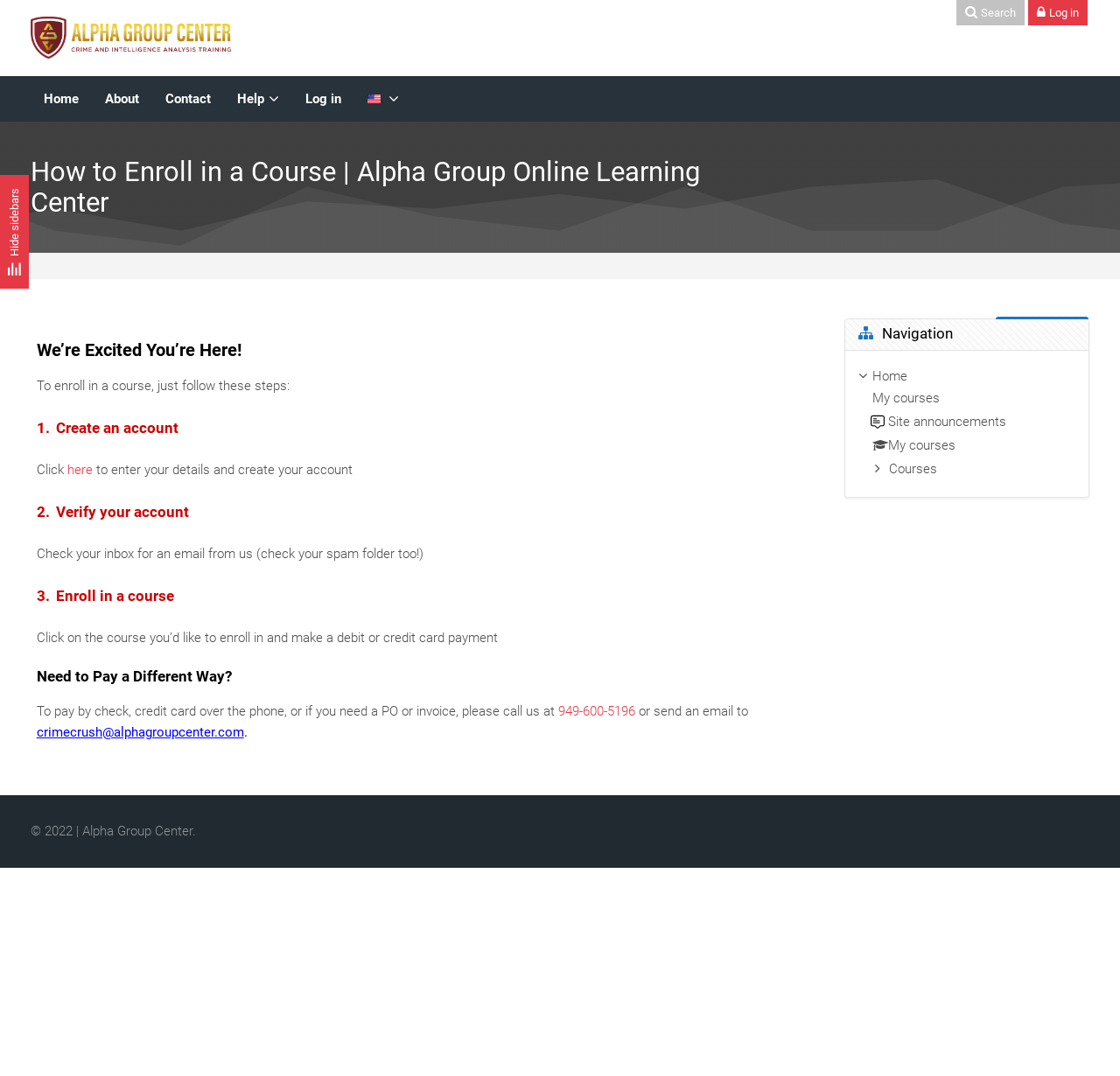From the webpage screenshot, identify the region described by en usEnglish-US. Provide the bounding box coordinates as (top-left x, top-left y, bottom-right x, bottom-right y), with each value being a floating point number between 0 and 1.

[0.316, 0.071, 0.368, 0.113]